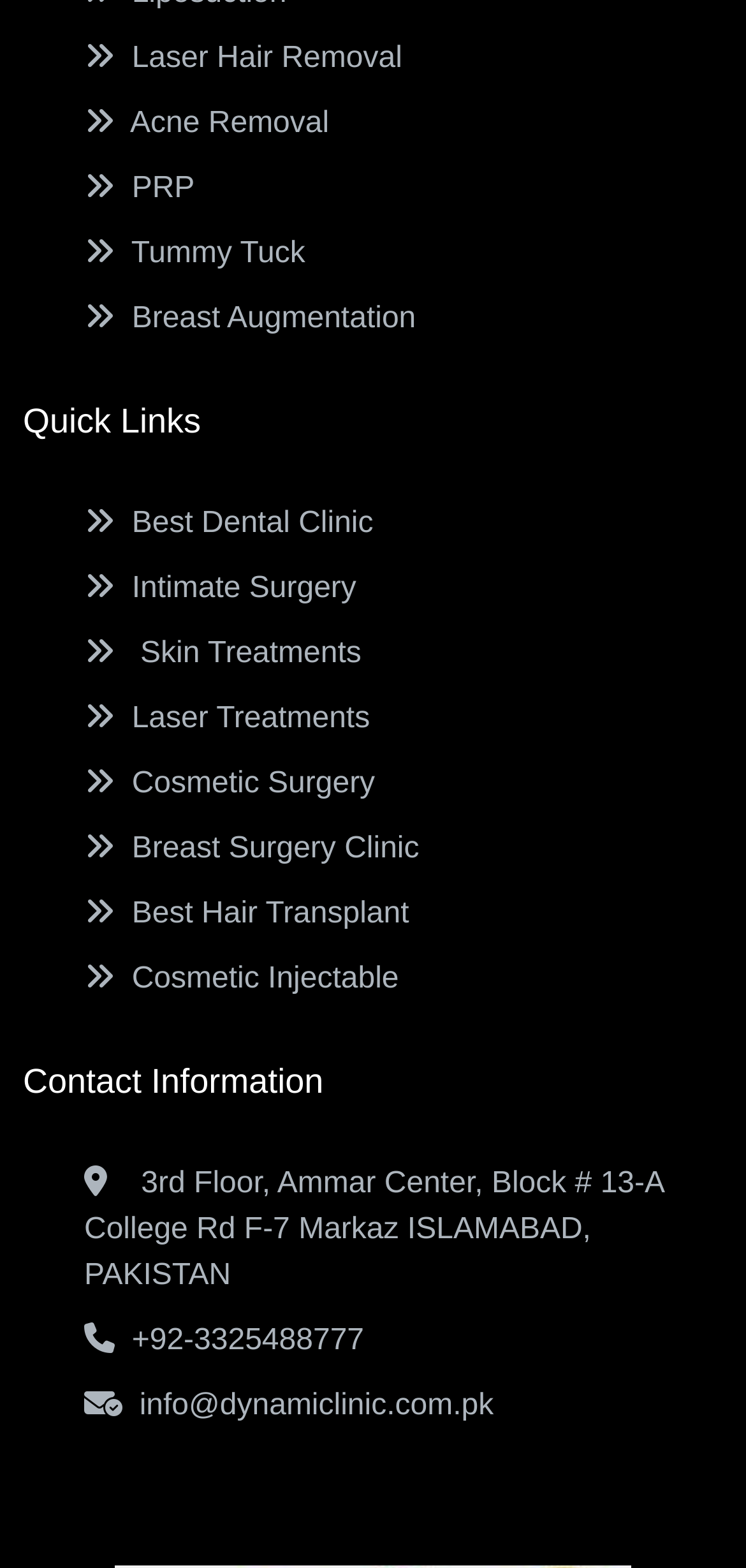Provide the bounding box coordinates of the HTML element this sentence describes: "go top". The bounding box coordinates consist of four float numbers between 0 and 1, i.e., [left, top, right, bottom].

None